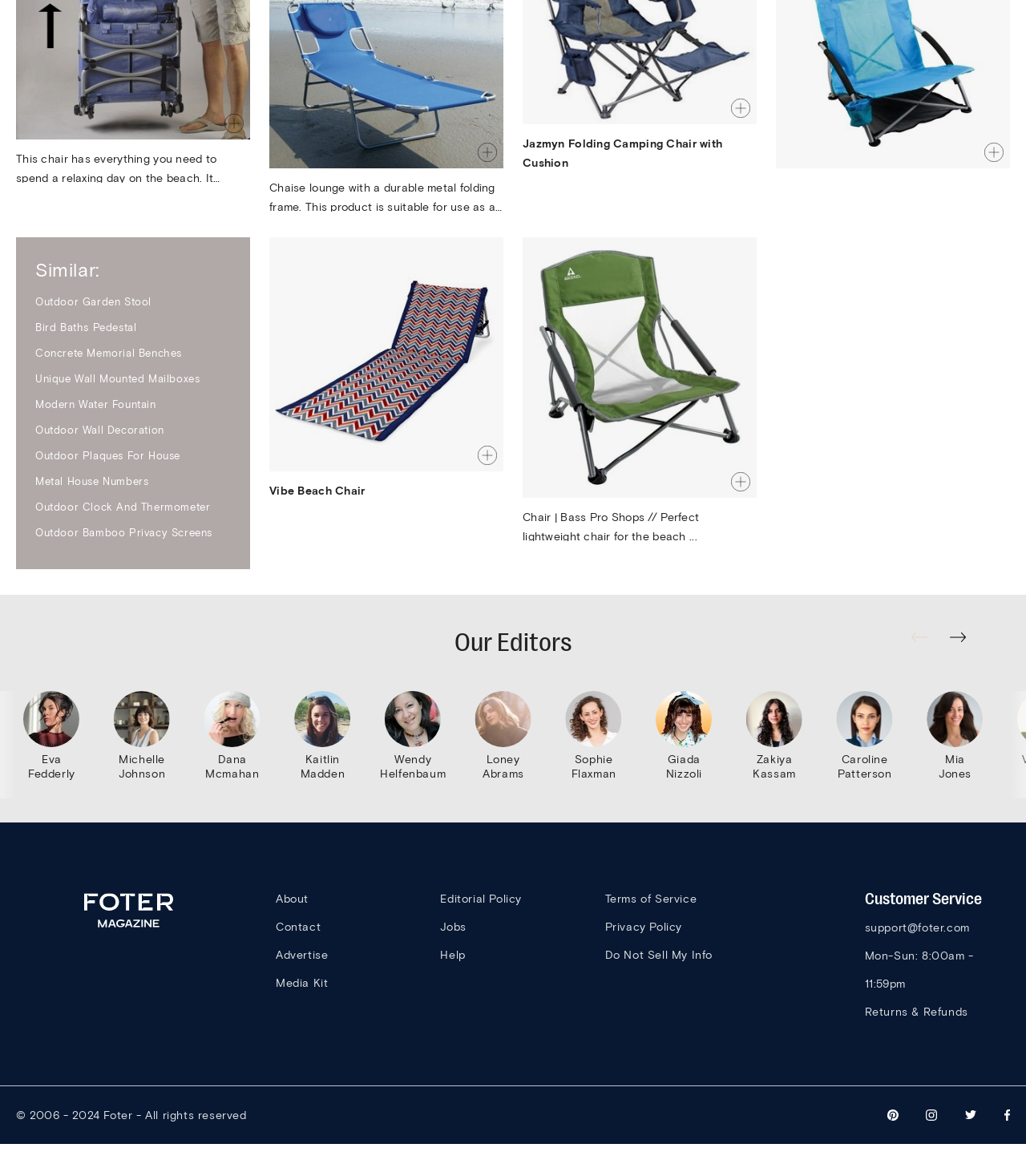How many links are there in the 'Our Editors' section?
Identify the answer in the screenshot and reply with a single word or phrase.

15